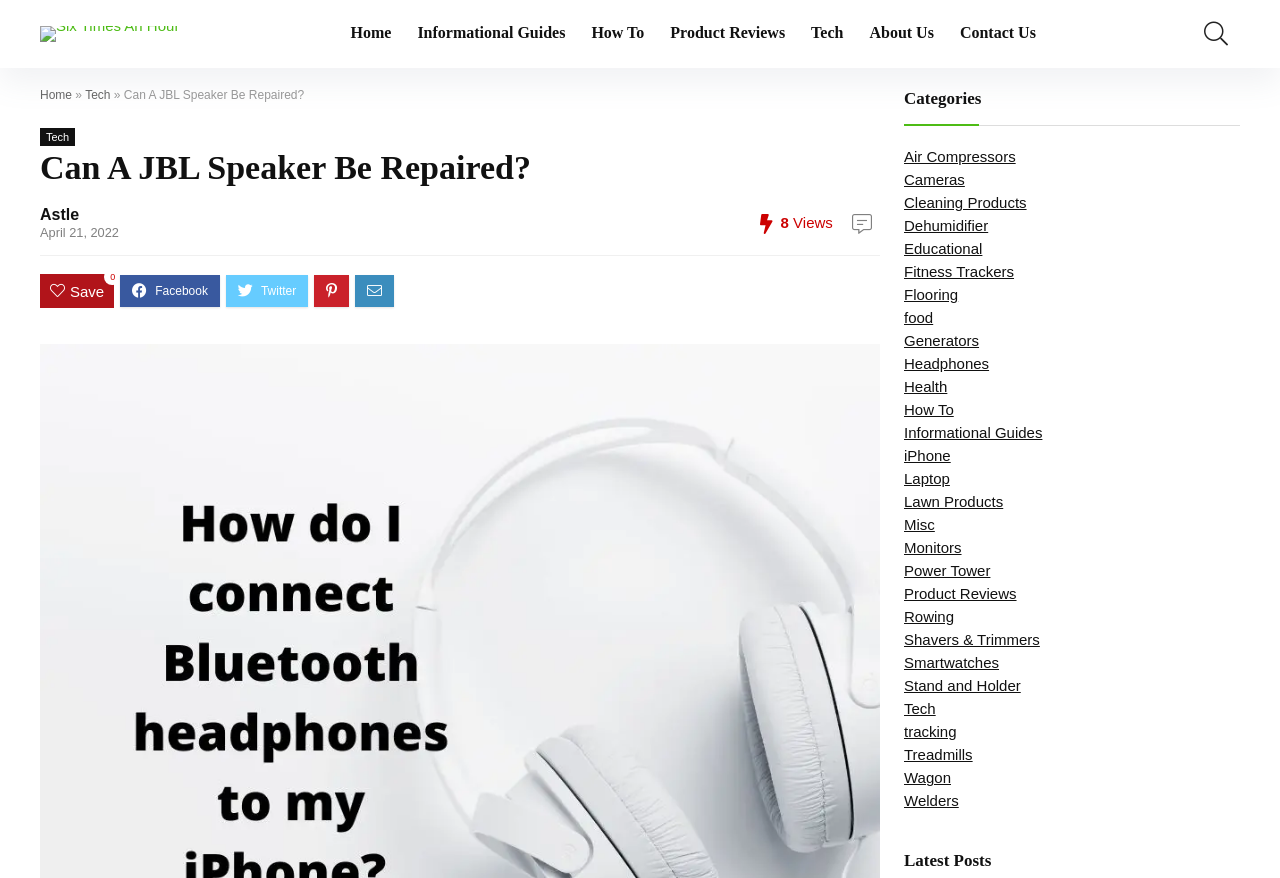Locate the UI element described by Stand and Holder in the provided webpage screenshot. Return the bounding box coordinates in the format (top-left x, top-left y, bottom-right x, bottom-right y), ensuring all values are between 0 and 1.

[0.706, 0.771, 0.797, 0.79]